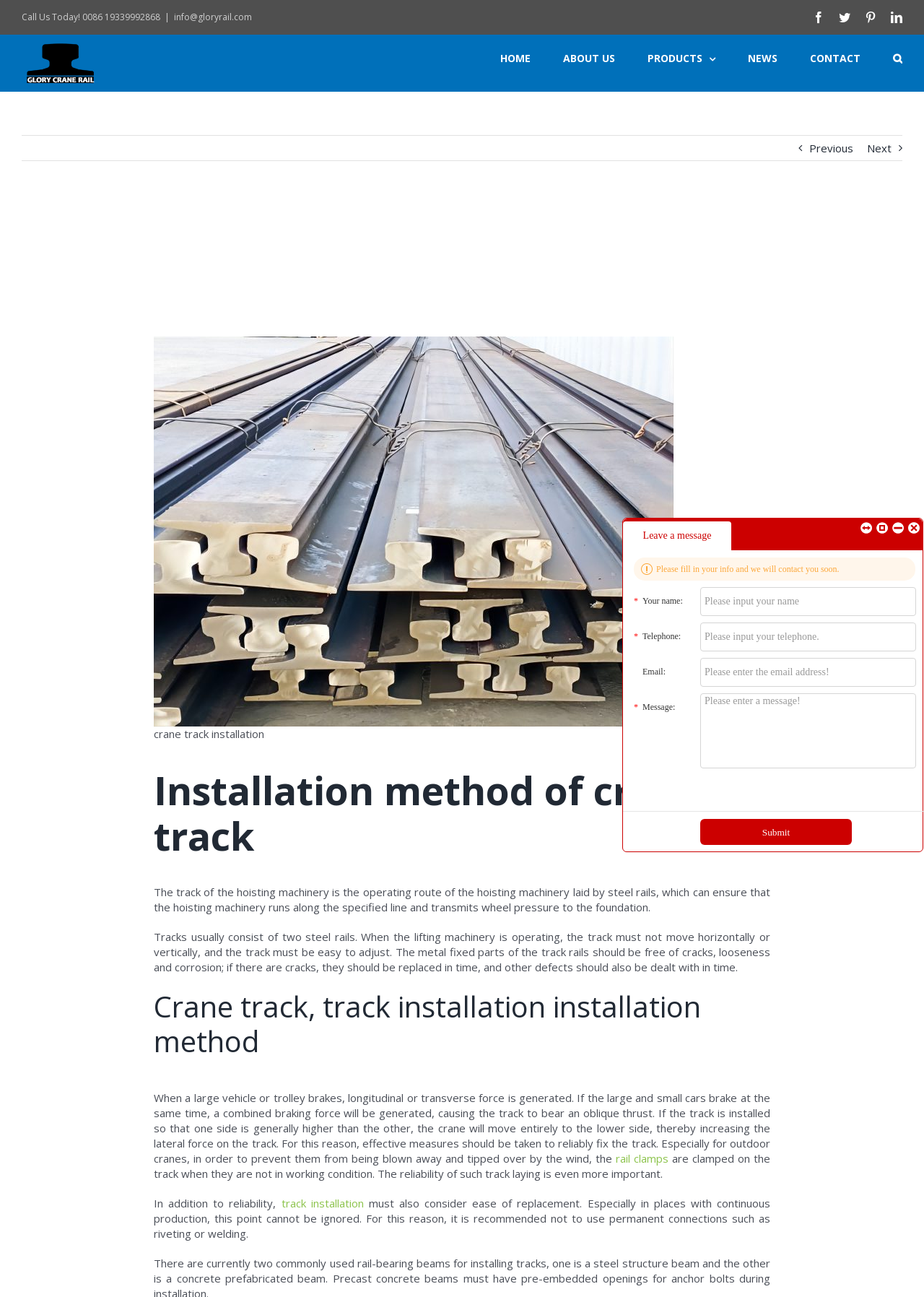Please identify the bounding box coordinates of the element that needs to be clicked to execute the following command: "Click the 'HOME' link". Provide the bounding box using four float numbers between 0 and 1, formatted as [left, top, right, bottom].

[0.541, 0.027, 0.574, 0.063]